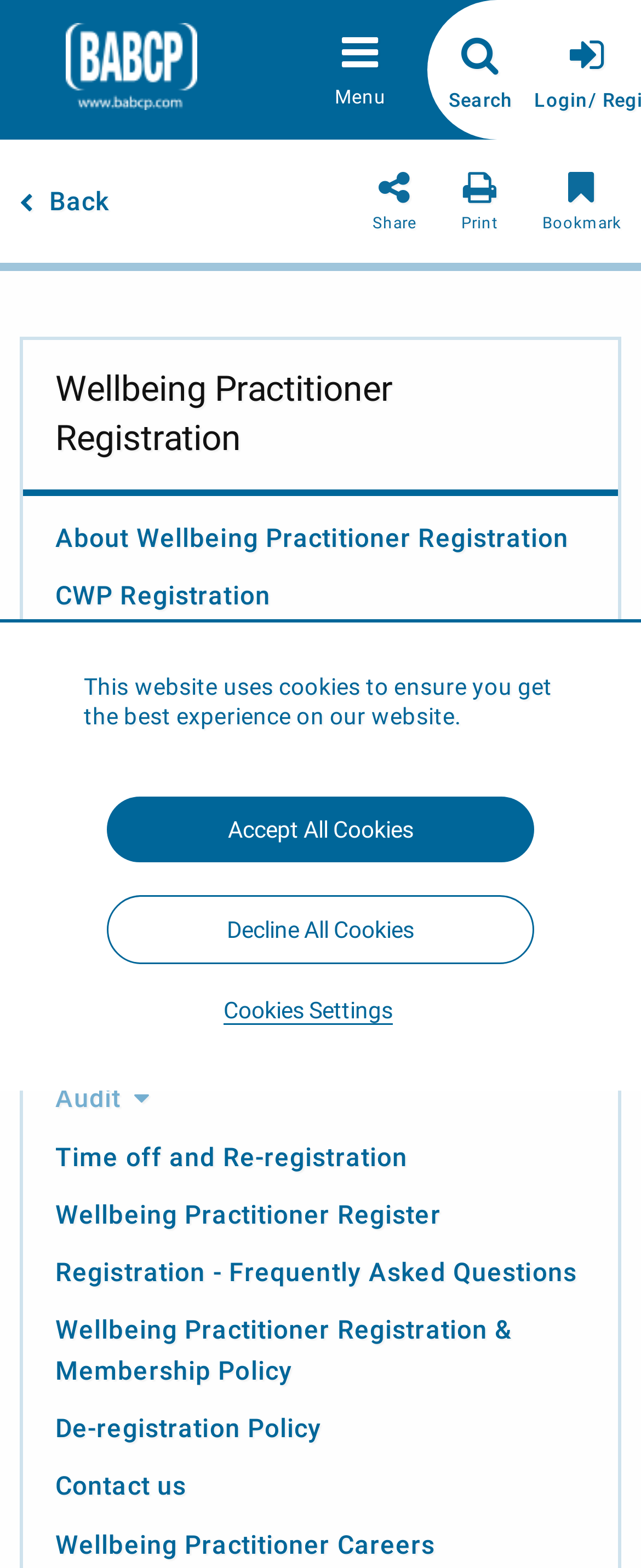Please identify the bounding box coordinates of the element that needs to be clicked to perform the following instruction: "Click the 'Contact us' link".

[0.086, 0.938, 0.291, 0.958]